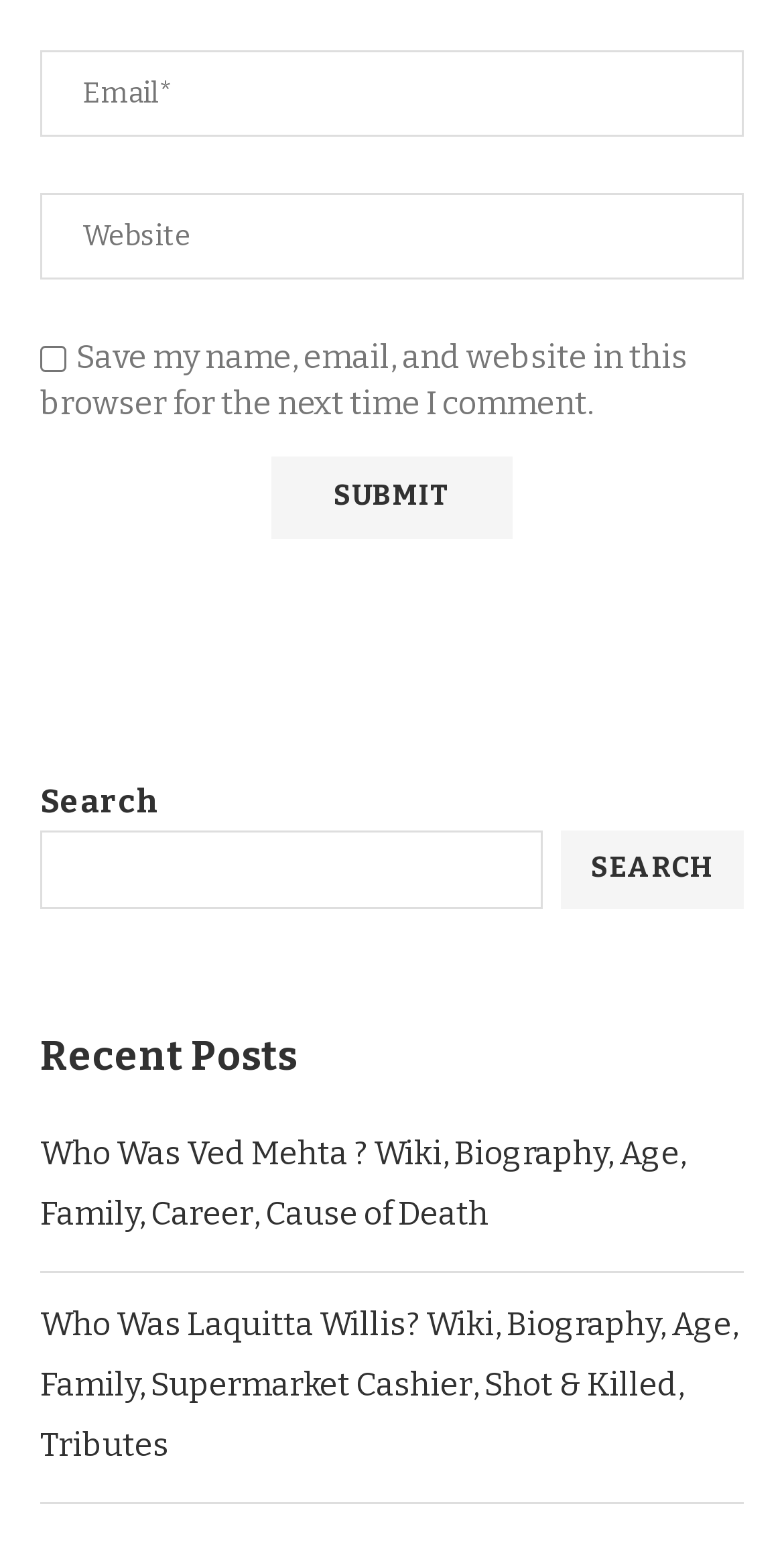Please provide the bounding box coordinates for the element that needs to be clicked to perform the following instruction: "Follow on LinkedIn". The coordinates should be given as four float numbers between 0 and 1, i.e., [left, top, right, bottom].

None